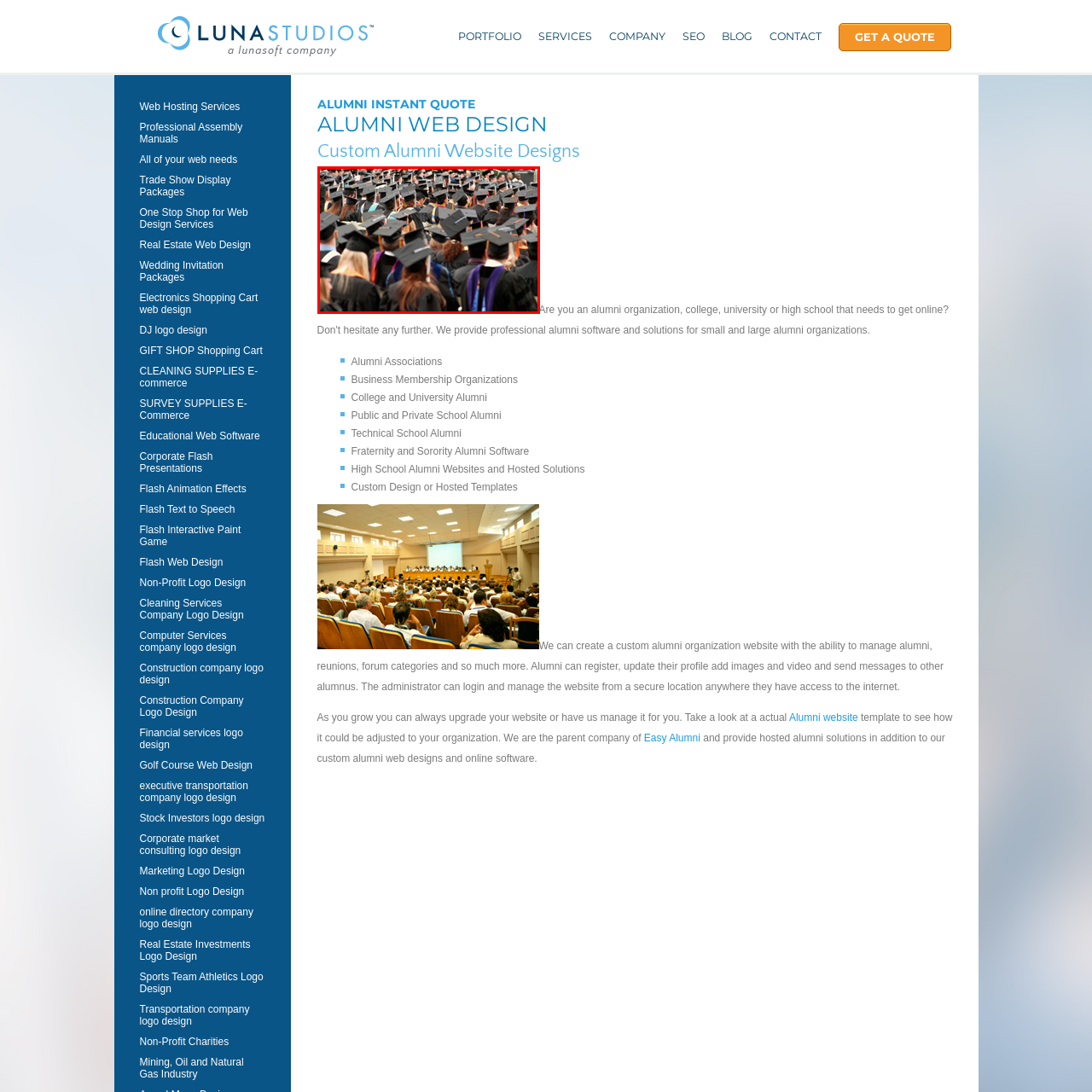Observe the image inside the red bounding box and answer briefly using a single word or phrase: What is the audience facing towards?

The front